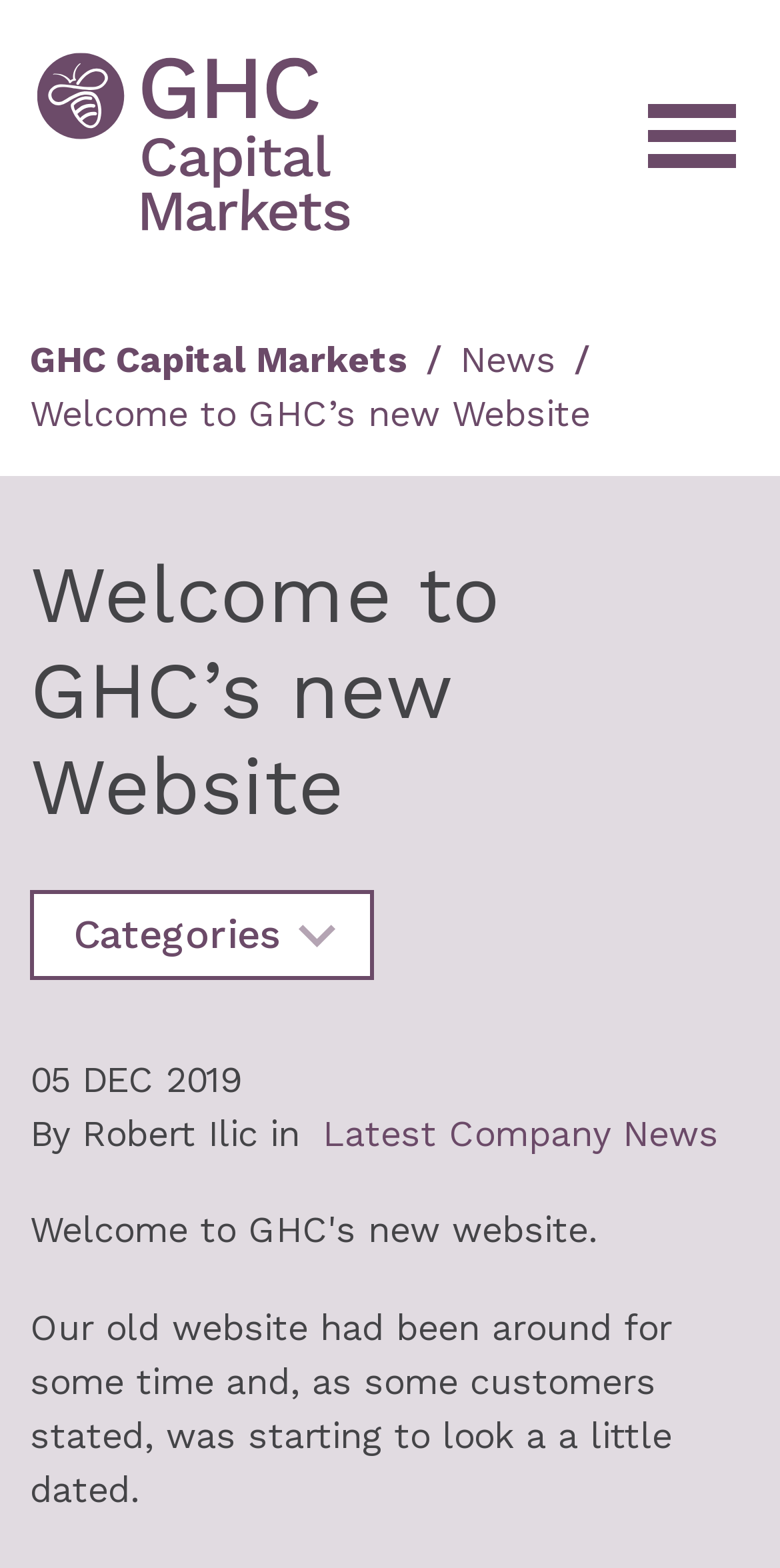Examine the screenshot and answer the question in as much detail as possible: Who wrote the news article?

I found the author of the news article by looking at the StaticText element with the text 'By Robert Ilic in' at coordinates [0.038, 0.709, 0.385, 0.736]. This suggests that the author of the news article is Robert Ilic.